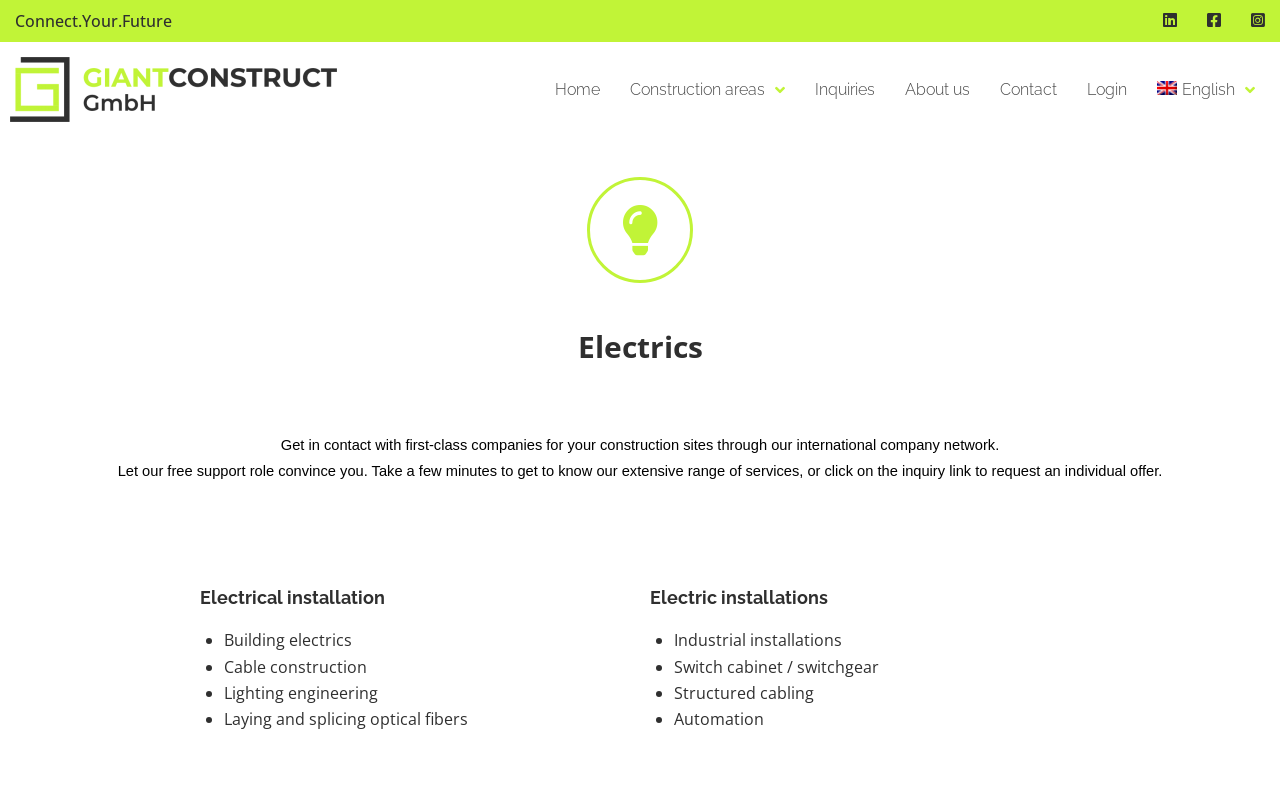Specify the bounding box coordinates of the area to click in order to execute this command: 'Click on the 'Construction areas' link'. The coordinates should consist of four float numbers ranging from 0 to 1, and should be formatted as [left, top, right, bottom].

[0.481, 0.087, 0.625, 0.14]